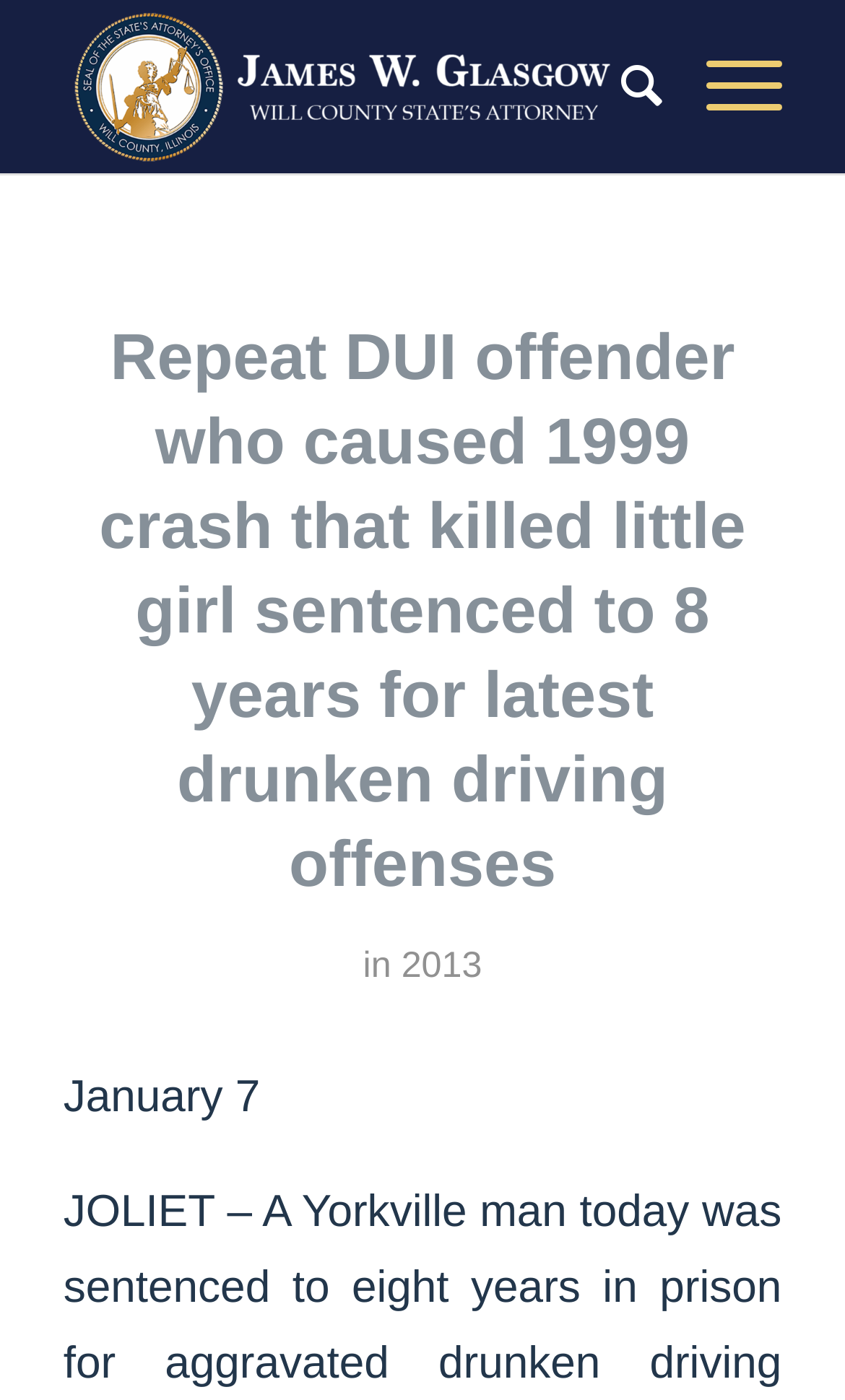Find the bounding box of the web element that fits this description: "aria-label="Will County State's Attorney"".

[0.075, 0.0, 0.755, 0.124]